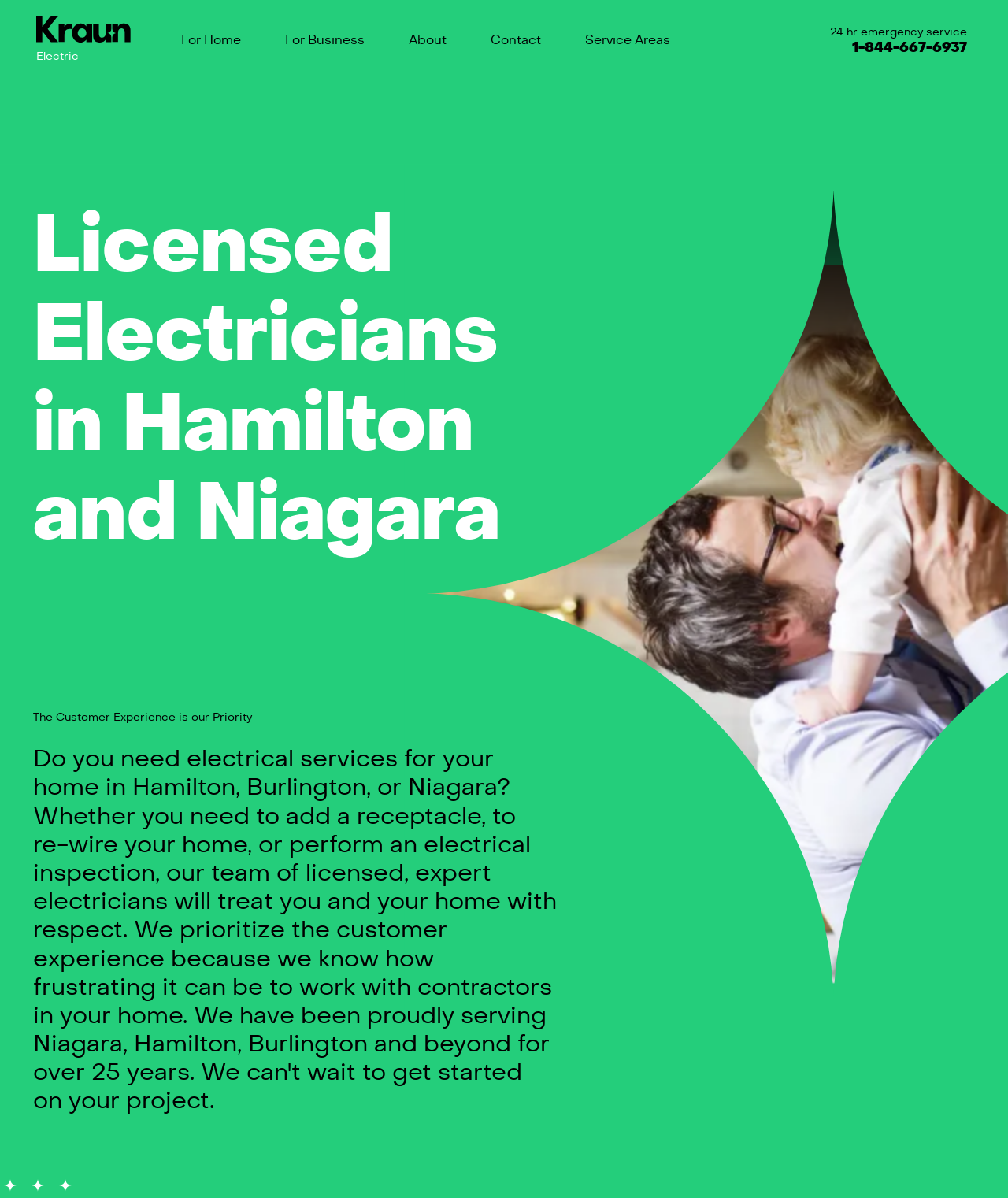Utilize the details in the image to give a detailed response to the question: How many navigation links are there in the menu?

I counted the number of link elements inside the navigation element, which are 'For Home', 'For Business', 'About', 'Contact', 'Service Areas', and found that there are 6 navigation links in total.